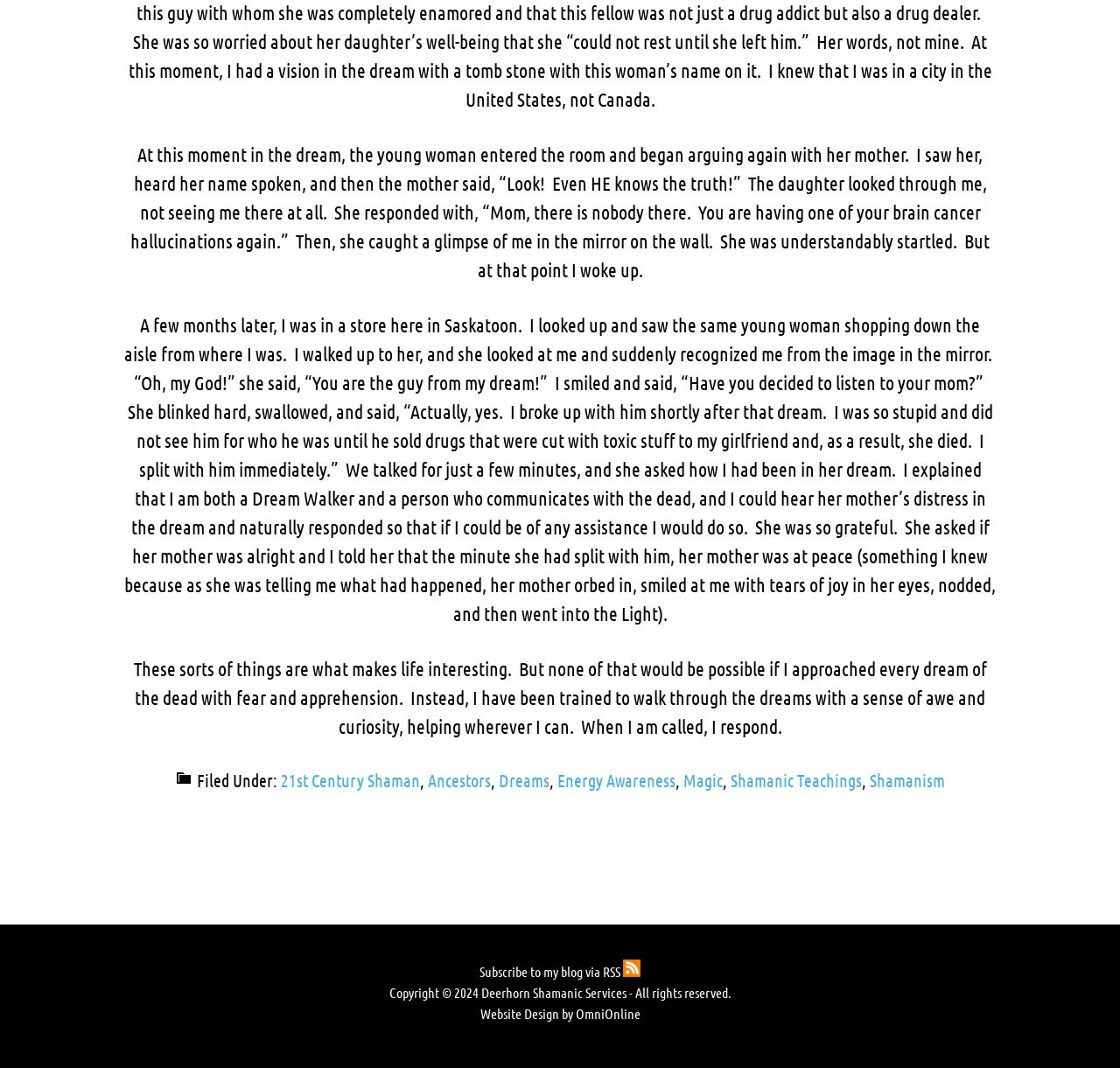Identify the bounding box coordinates of the clickable section necessary to follow the following instruction: "Subscribe to the blog via RSS". The coordinates should be presented as four float numbers from 0 to 1, i.e., [left, top, right, bottom].

[0.428, 0.902, 0.572, 0.917]